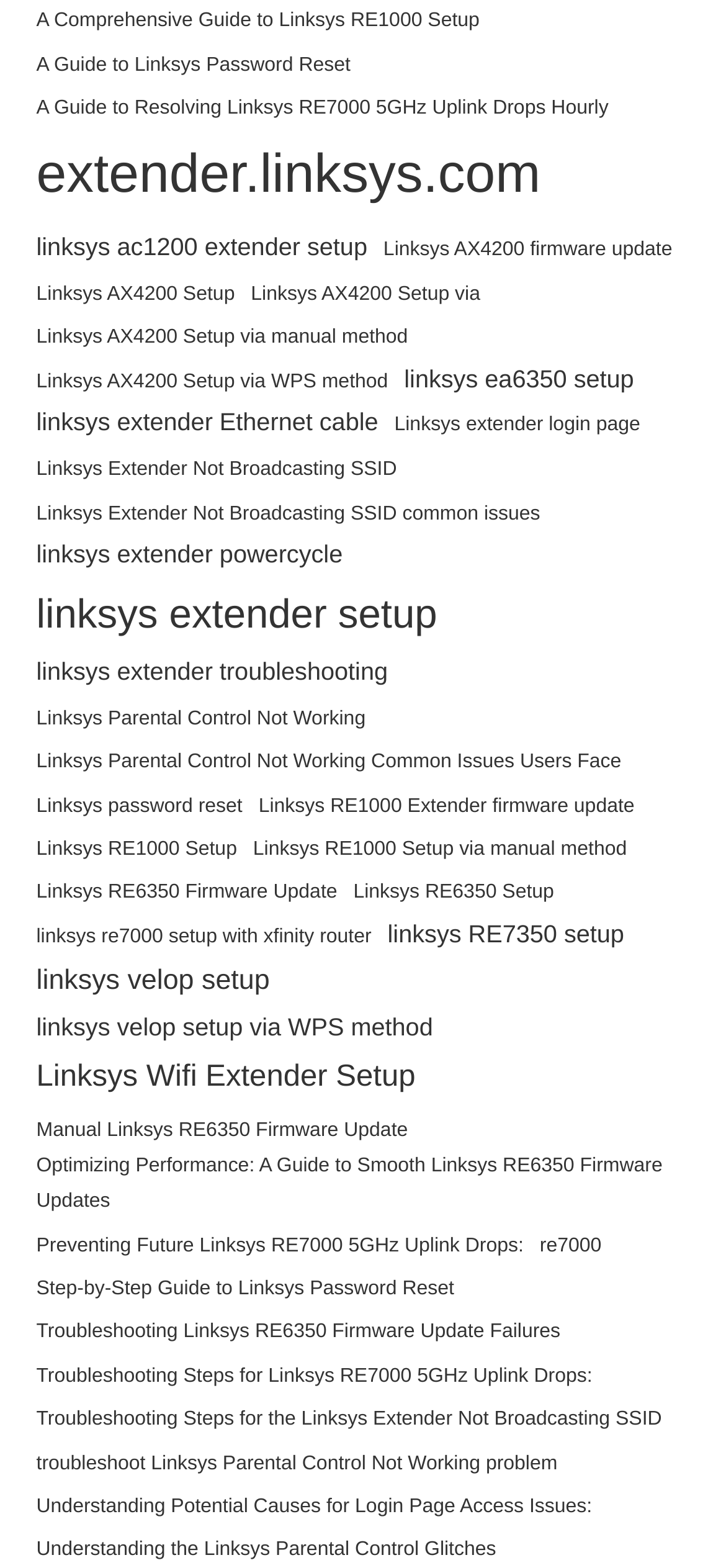Can you look at the image and give a comprehensive answer to the question:
What is the main topic of this webpage?

Based on the numerous links on the webpage, it appears that the main topic is related to Linksys products, specifically setup and troubleshooting guides for various models such as RE1000, AX4200, and RE7000.